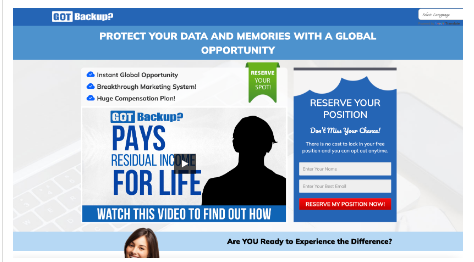Based on the image, please respond to the question with as much detail as possible:
What is the focus of the GotBackup opportunity?

The banner's message 'PROTECT YOUR DATA AND MEMORIES WITH A GLOBAL OPPORTUNITY' suggests that the focus of the GotBackup opportunity is on protecting data and memories, while also providing a global business opportunity.